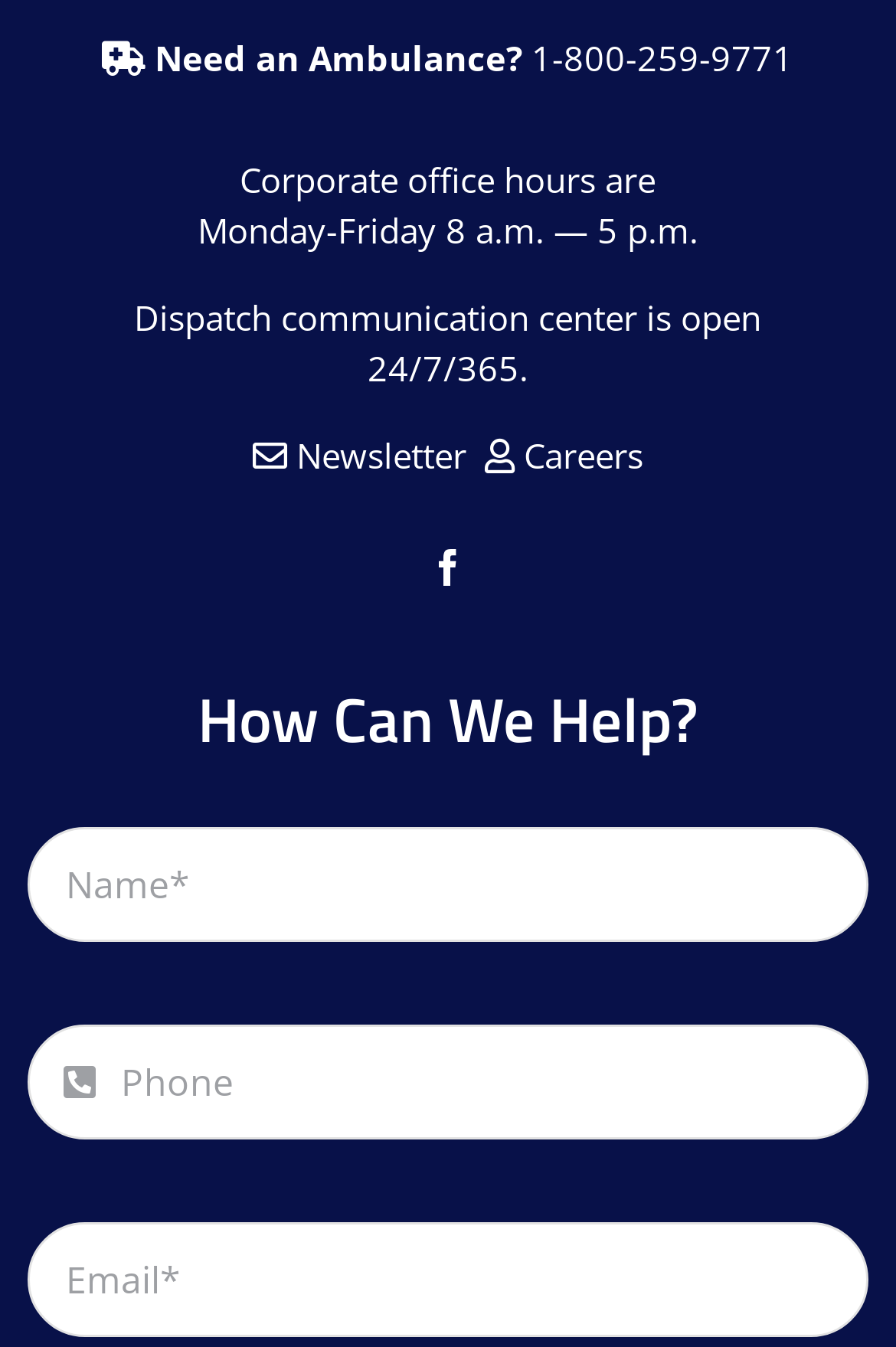Please give a succinct answer to the question in one word or phrase:
What is the main topic of the page?

Help